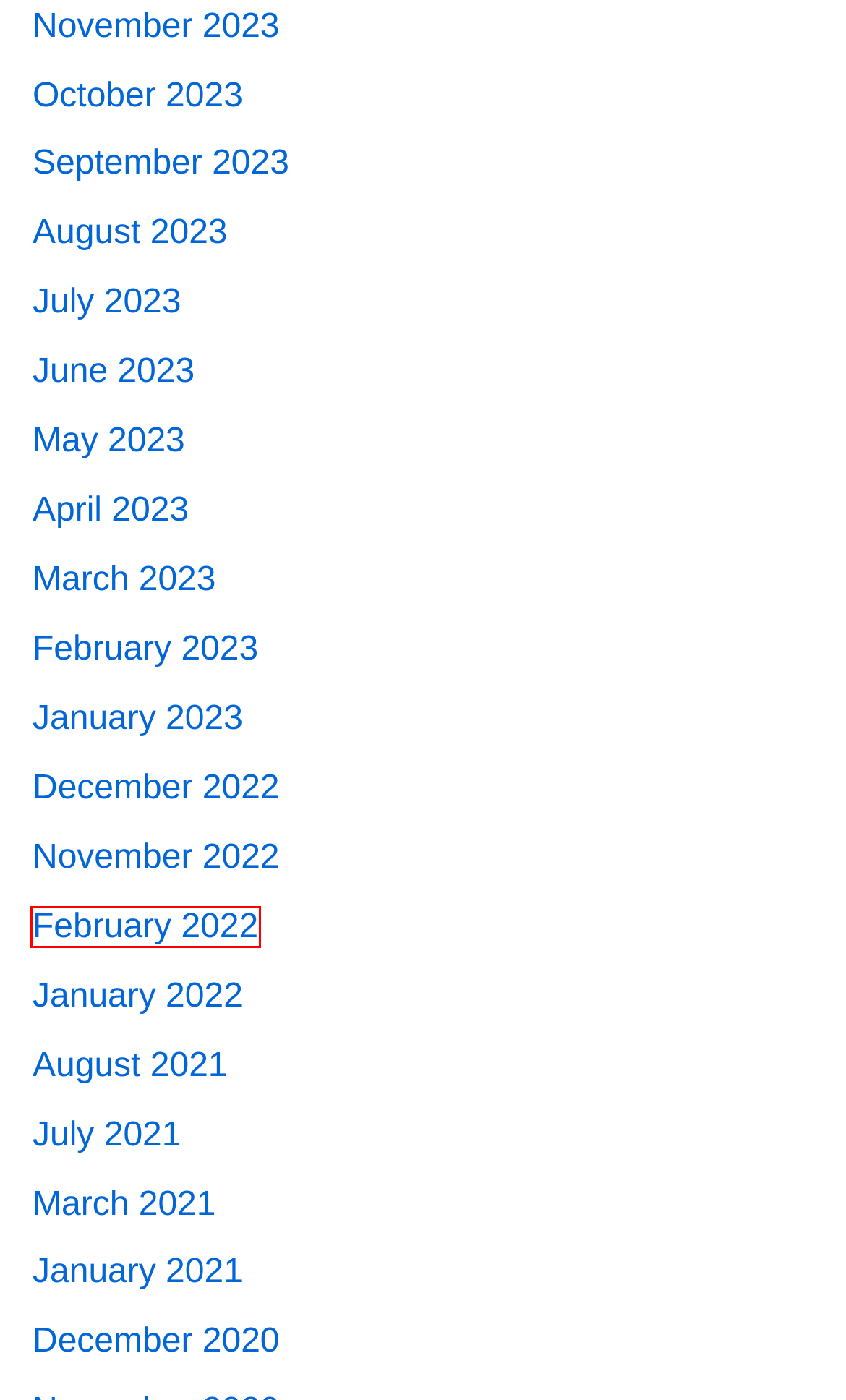Examine the screenshot of a webpage with a red bounding box around a UI element. Your task is to identify the webpage description that best corresponds to the new webpage after clicking the specified element. The given options are:
A. October 2023 – Museentempelhof Schoeneberg
B. November 2022 – Museentempelhof Schoeneberg
C. August 2023 – Museentempelhof Schoeneberg
D. February 2022 – Museentempelhof Schoeneberg
E. December 2020 – Museentempelhof Schoeneberg
F. July 2021 – Museentempelhof Schoeneberg
G. July 2023 – Museentempelhof Schoeneberg
H. November 2023 – Museentempelhof Schoeneberg

D